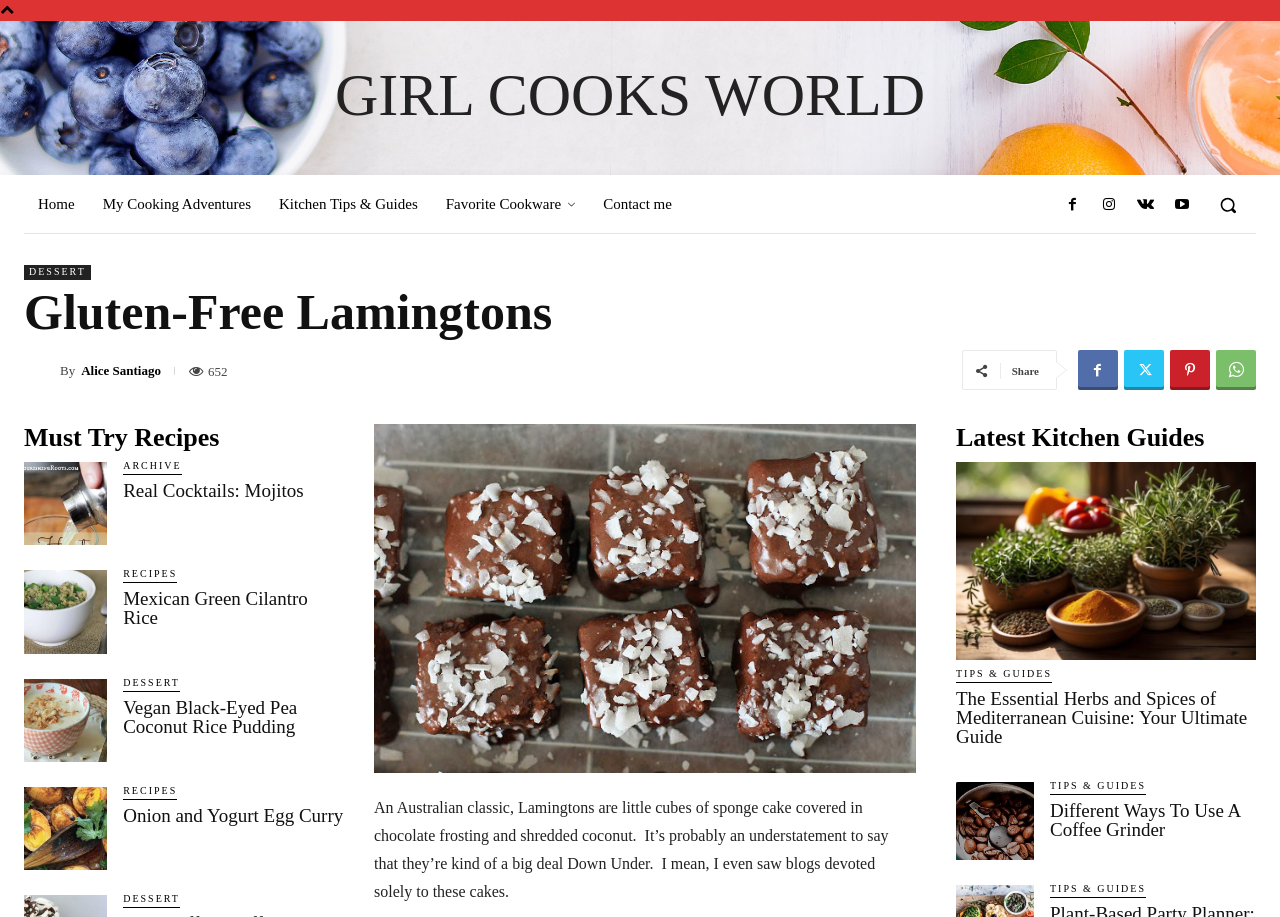How many social media links are there in the top-right corner of the webpage?
Your answer should be a single word or phrase derived from the screenshot.

4